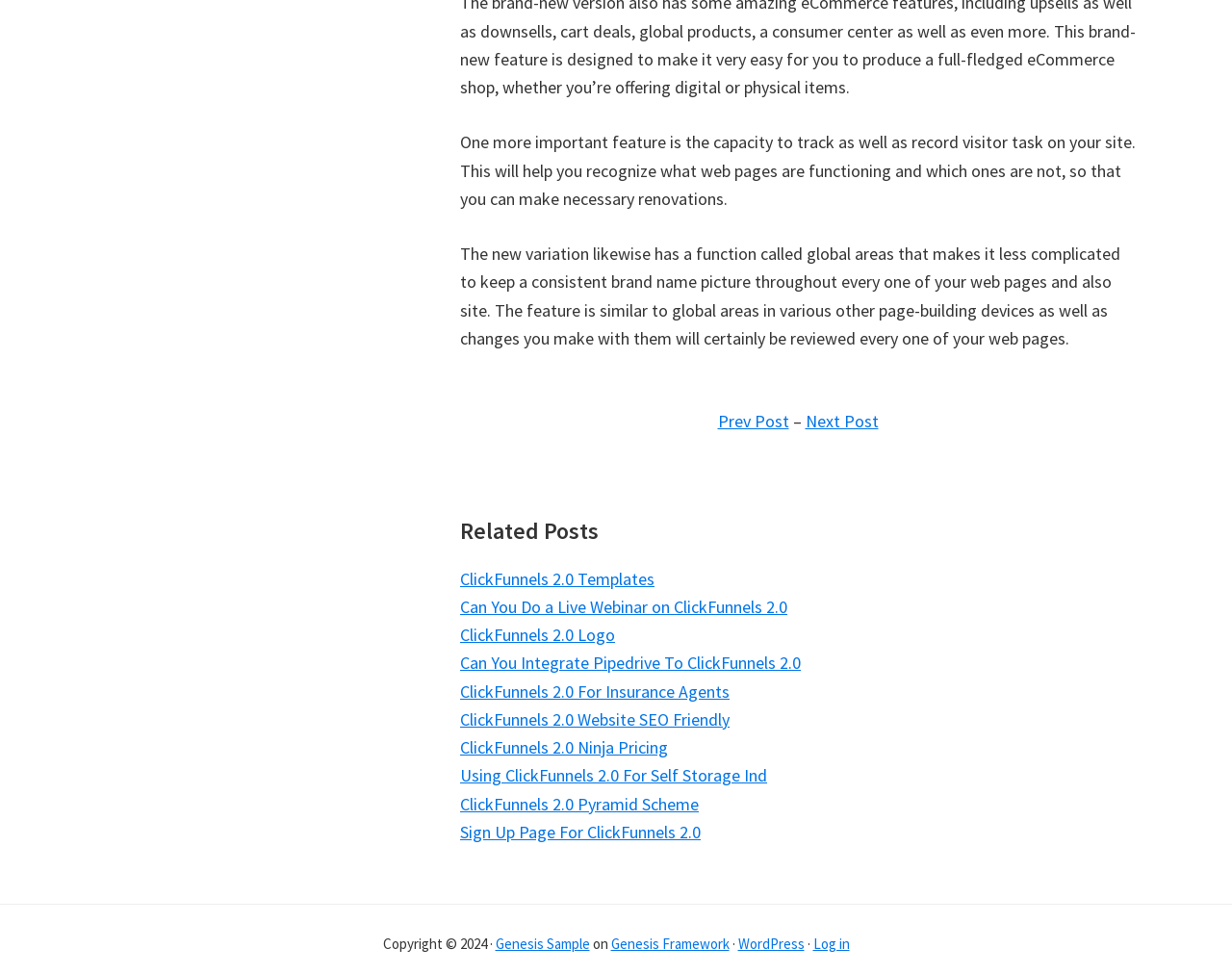Specify the bounding box coordinates of the region I need to click to perform the following instruction: "Click on 'ClickFunnels 2.0 Templates'". The coordinates must be four float numbers in the range of 0 to 1, i.e., [left, top, right, bottom].

[0.373, 0.583, 0.531, 0.605]